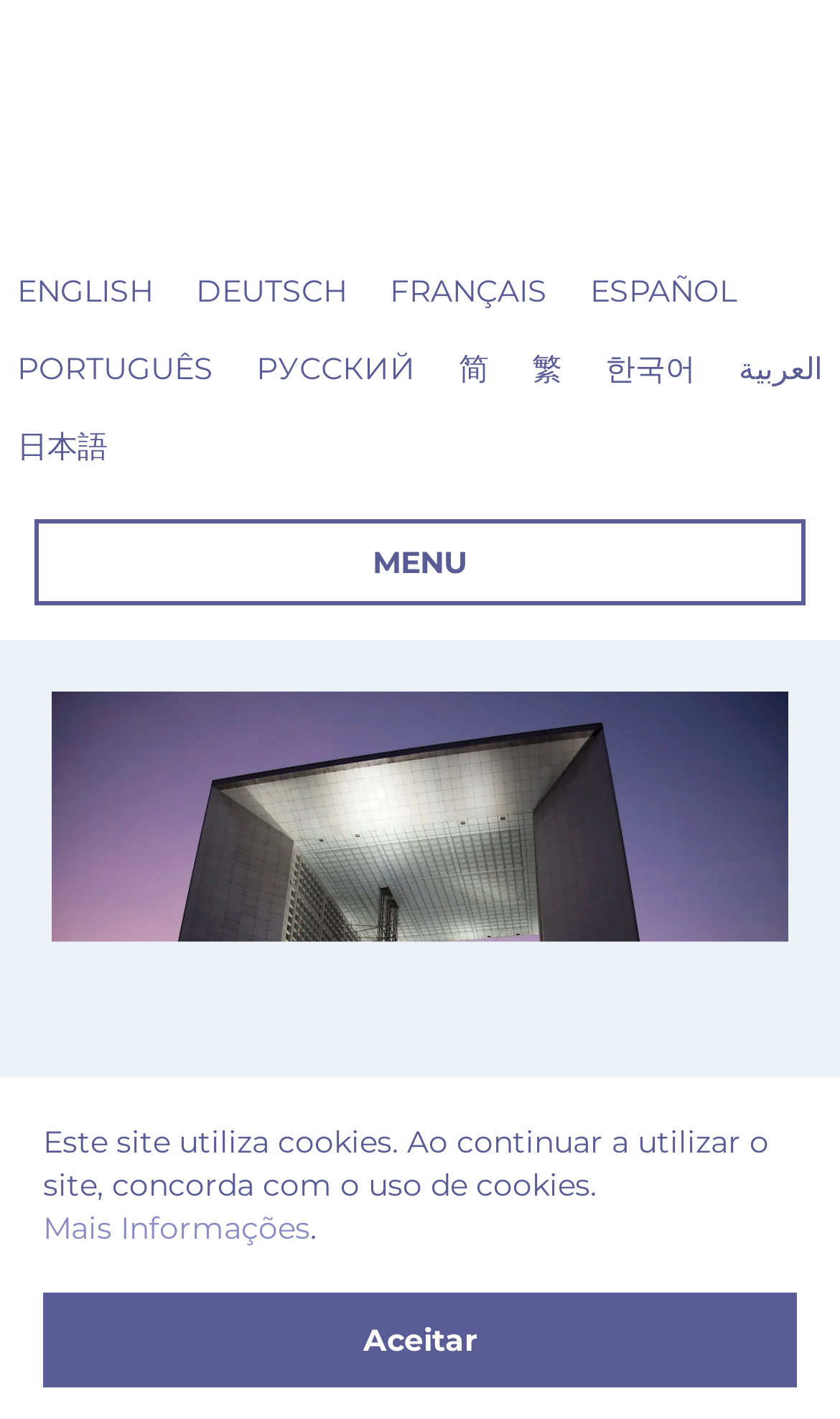How many languages are supported on this website?
Give a thorough and detailed response to the question.

I counted the number of language options available on the webpage, which are English, Deutsch, Français, Español, Português, Русский, 简, 繁, and 한국어, and العربية, and 日本語, totaling 9 languages.